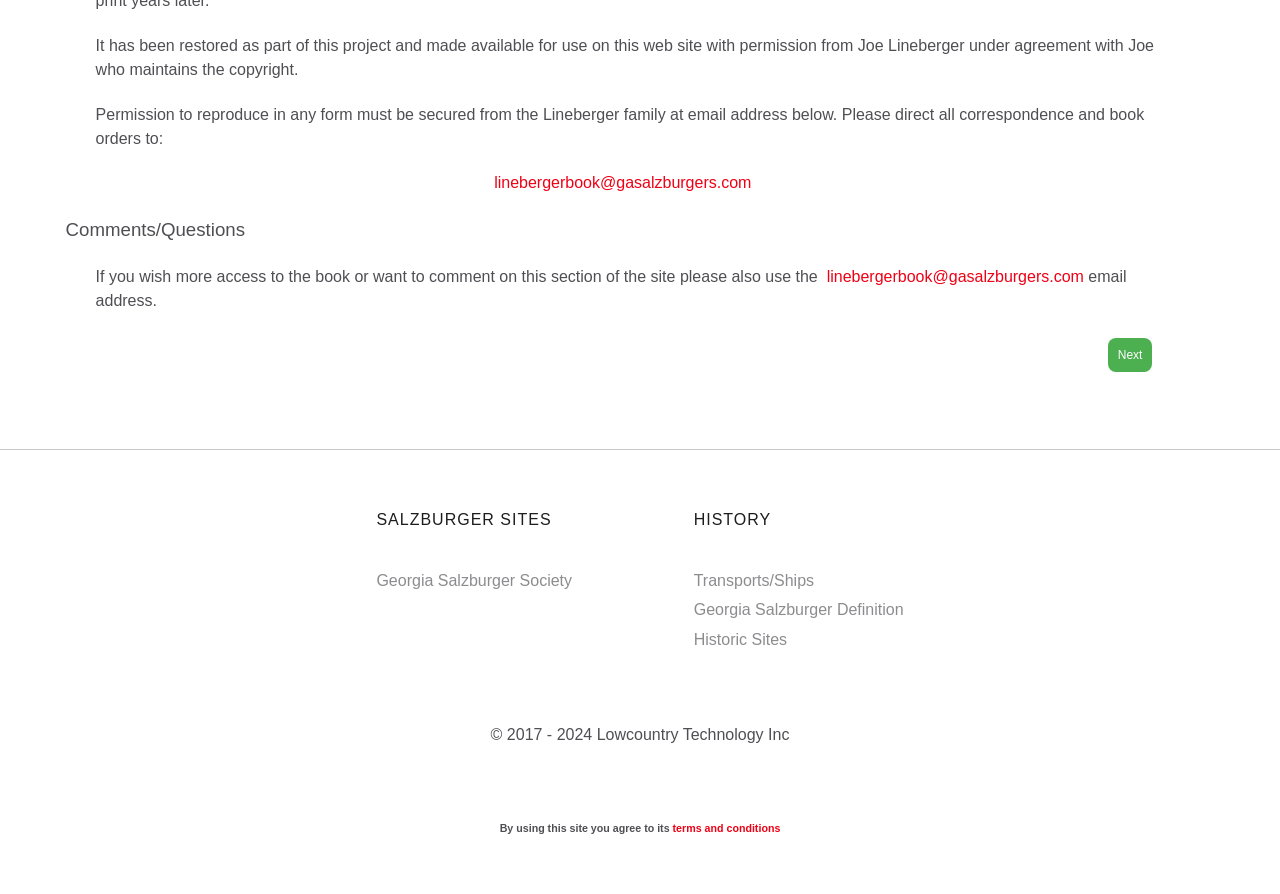Provide the bounding box coordinates of the HTML element this sentence describes: "Georgia Salzburger Definition". The bounding box coordinates consist of four float numbers between 0 and 1, i.e., [left, top, right, bottom].

[0.542, 0.673, 0.706, 0.692]